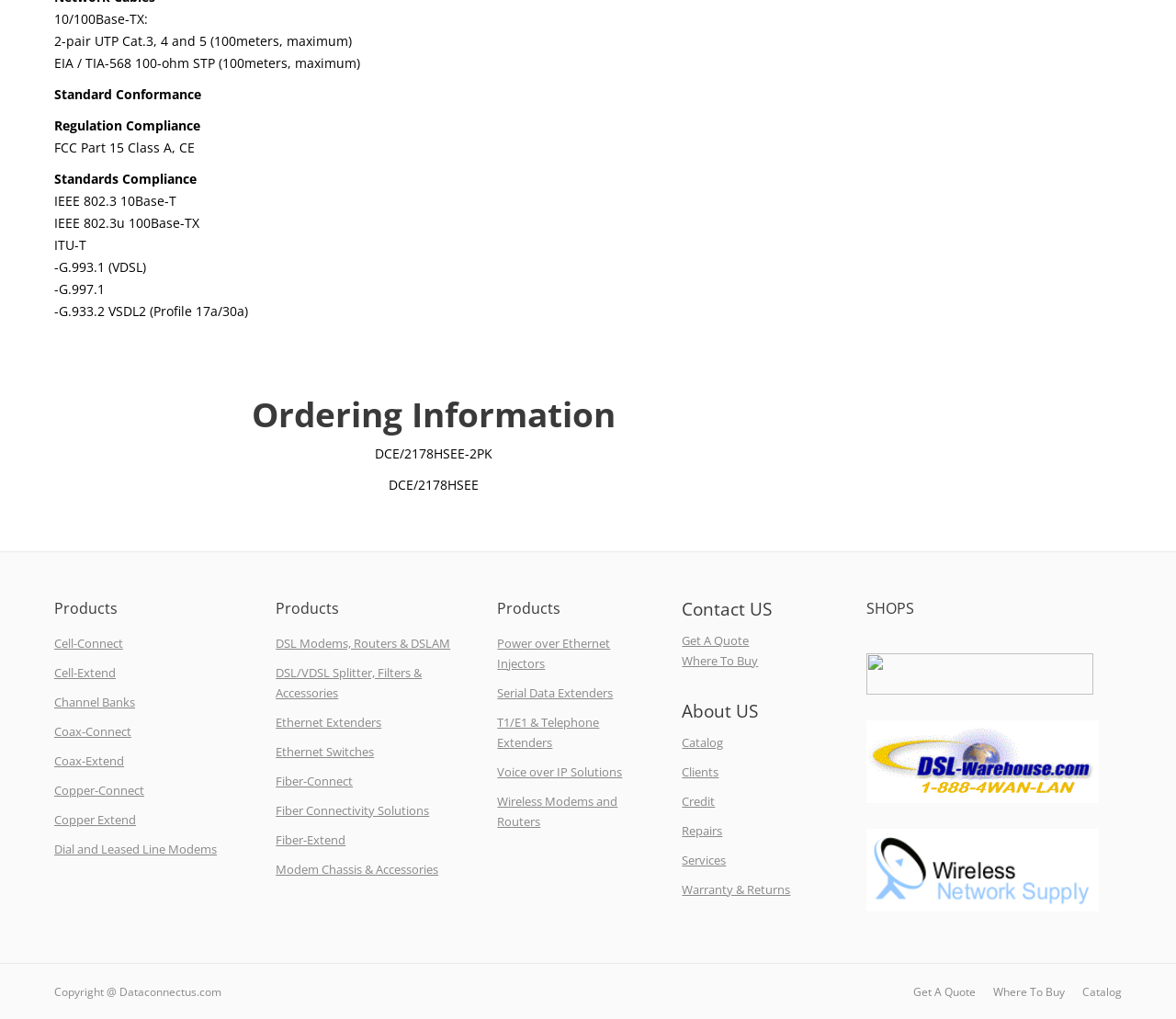Please answer the following question using a single word or phrase: 
What is the copyright information of the website?

Copyright @ Dataconnectus.com